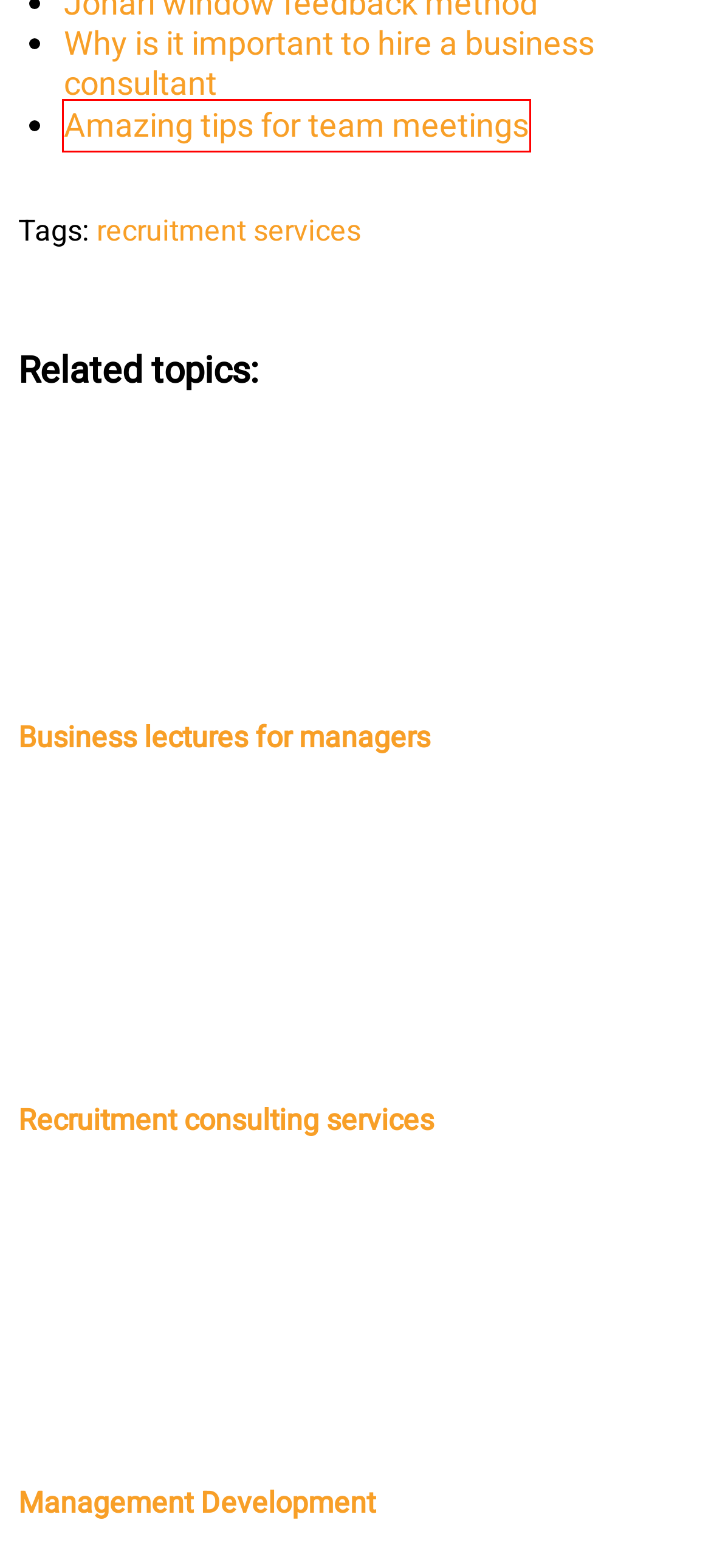Examine the screenshot of a webpage with a red rectangle bounding box. Select the most accurate webpage description that matches the new webpage after clicking the element within the bounding box. Here are the candidates:
A. Barak Group - recruitment for hitech
B. top tier business tips to upgrade yourself
C. johari window - top 10 management model
D. a couple of words about barak group service
E. great tips to improve your daily and weekly meetings
F. hitech recruitment agency
G. get our services - contact barak for business
H. business consultancy services for organizations

E